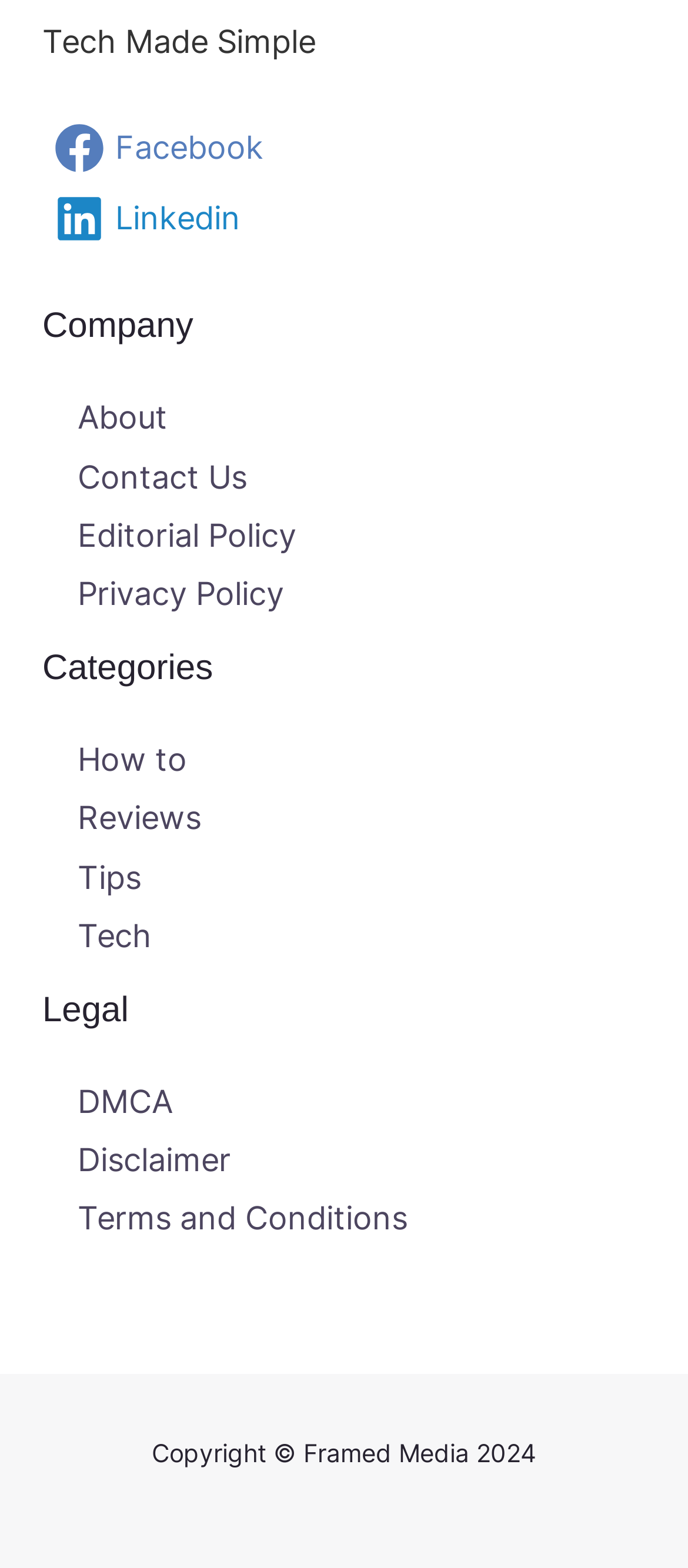Determine the bounding box coordinates for the UI element matching this description: "DMCA".

[0.113, 0.69, 0.251, 0.714]